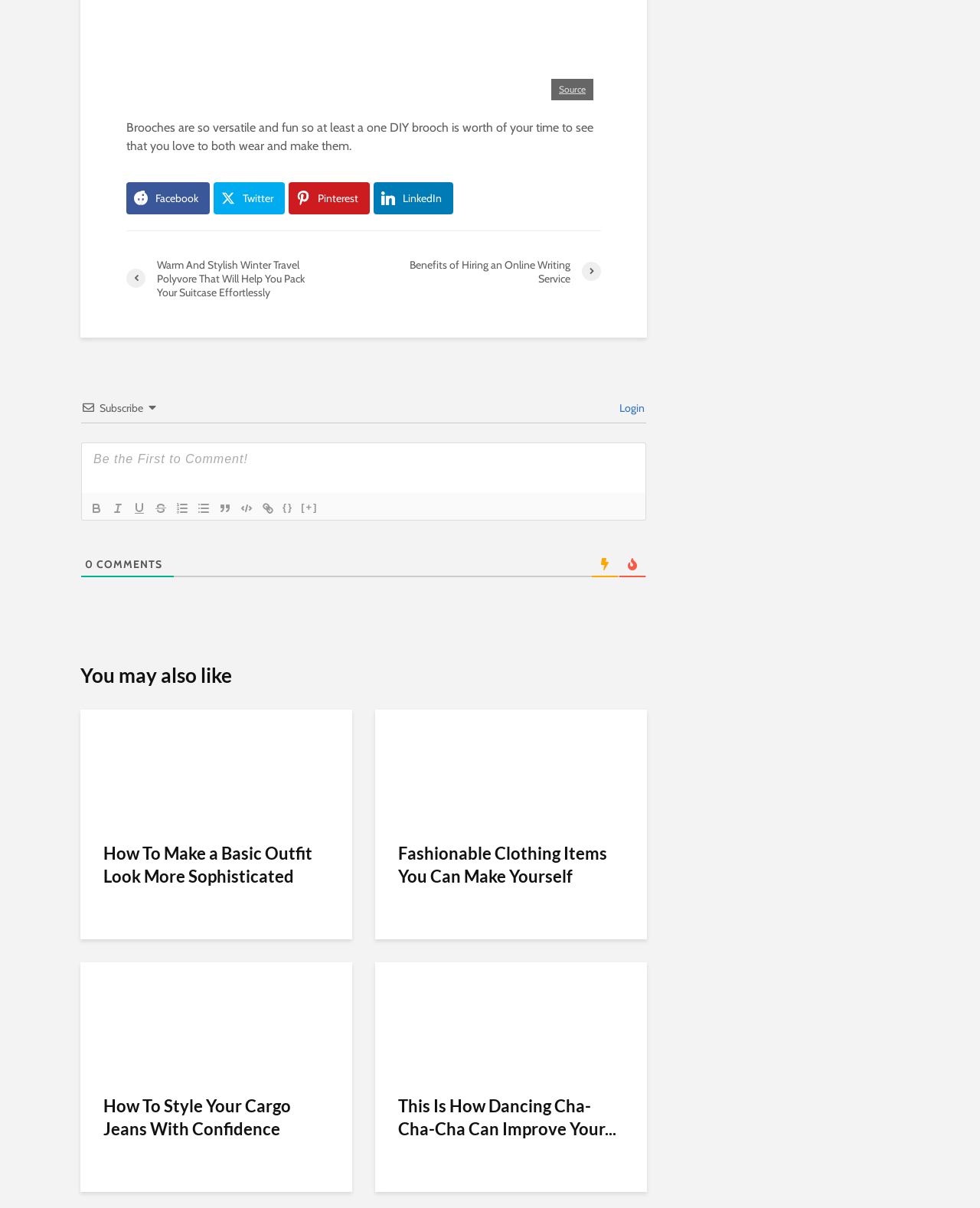What is the purpose of the section with the heading 'You may also like'?
Please answer the question with a single word or phrase, referencing the image.

Recommendations